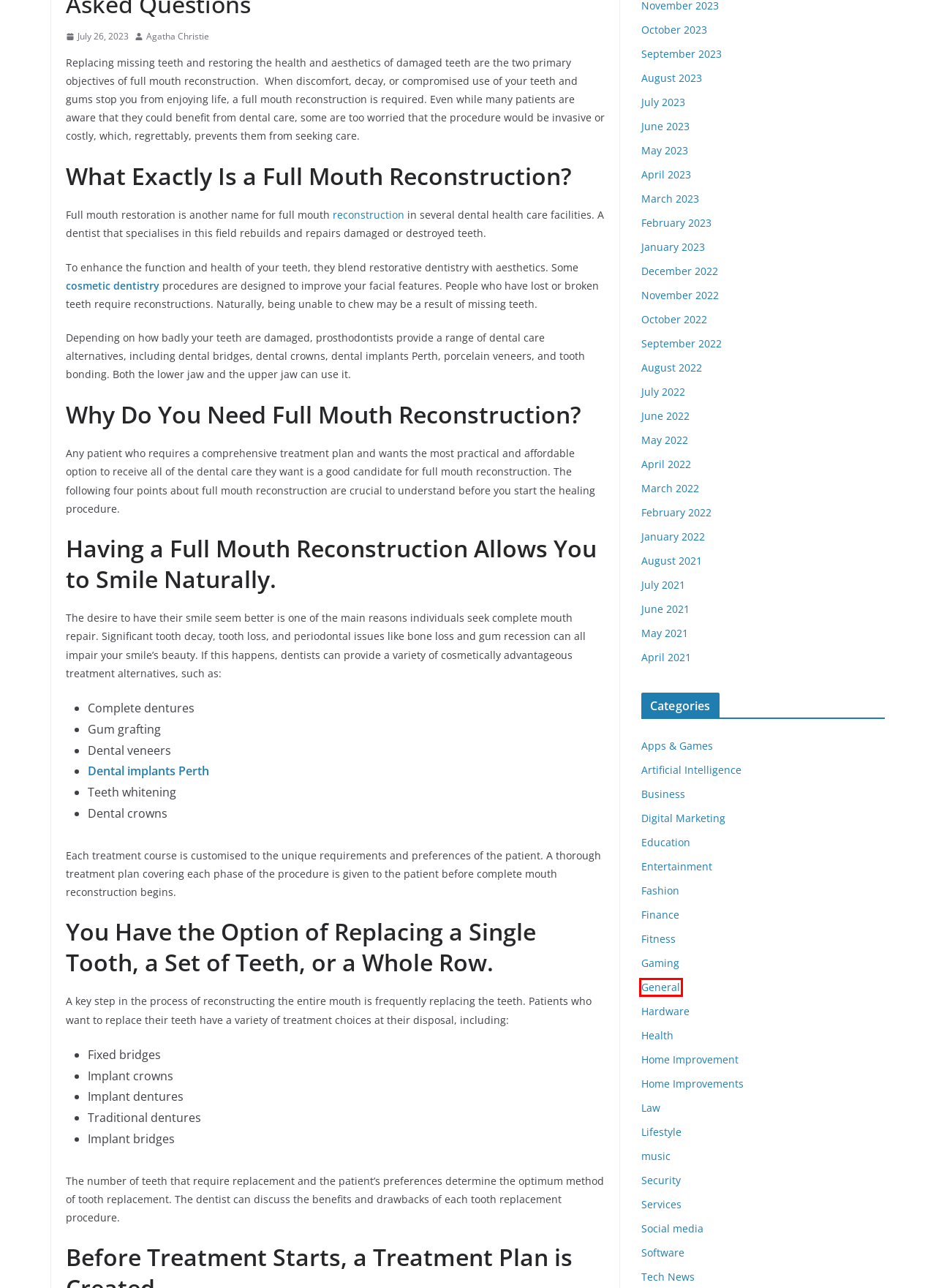Examine the webpage screenshot and identify the UI element enclosed in the red bounding box. Pick the webpage description that most accurately matches the new webpage after clicking the selected element. Here are the candidates:
A. August 2023 - Tech Post Usa
B. General Archives - Tech Post Usa
C. Law Archives - Tech Post Usa
D. May 2021 - Tech Post Usa
E. May 2023 - Tech Post Usa
F. April 2021 - Tech Post Usa
G. July 2021 - Tech Post Usa
H. September 2023 - Tech Post Usa

B